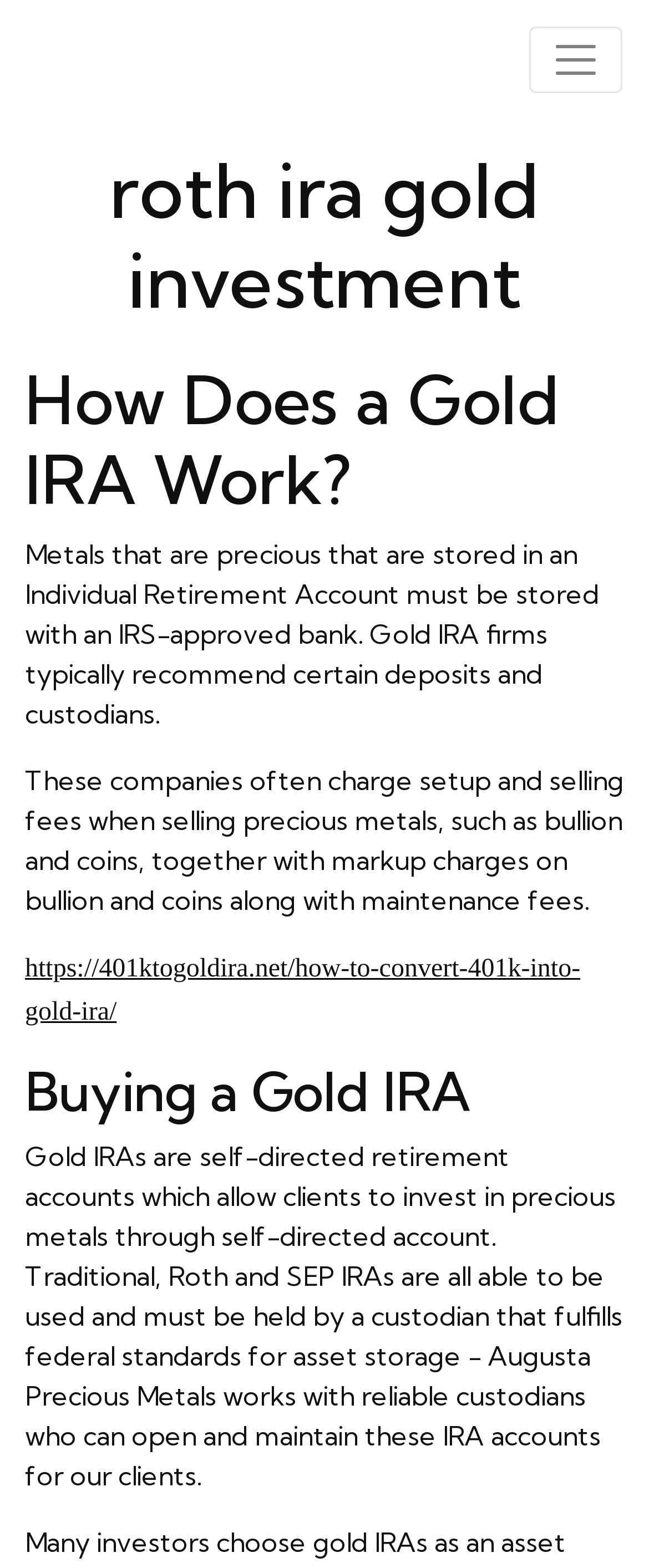Based on the image, please elaborate on the answer to the following question:
What is the purpose of an IRS-approved bank in a Gold IRA?

According to the webpage, precious metals that are stored in an Individual Retirement Account must be stored with an IRS-approved bank, which is a requirement for Gold IRA firms.